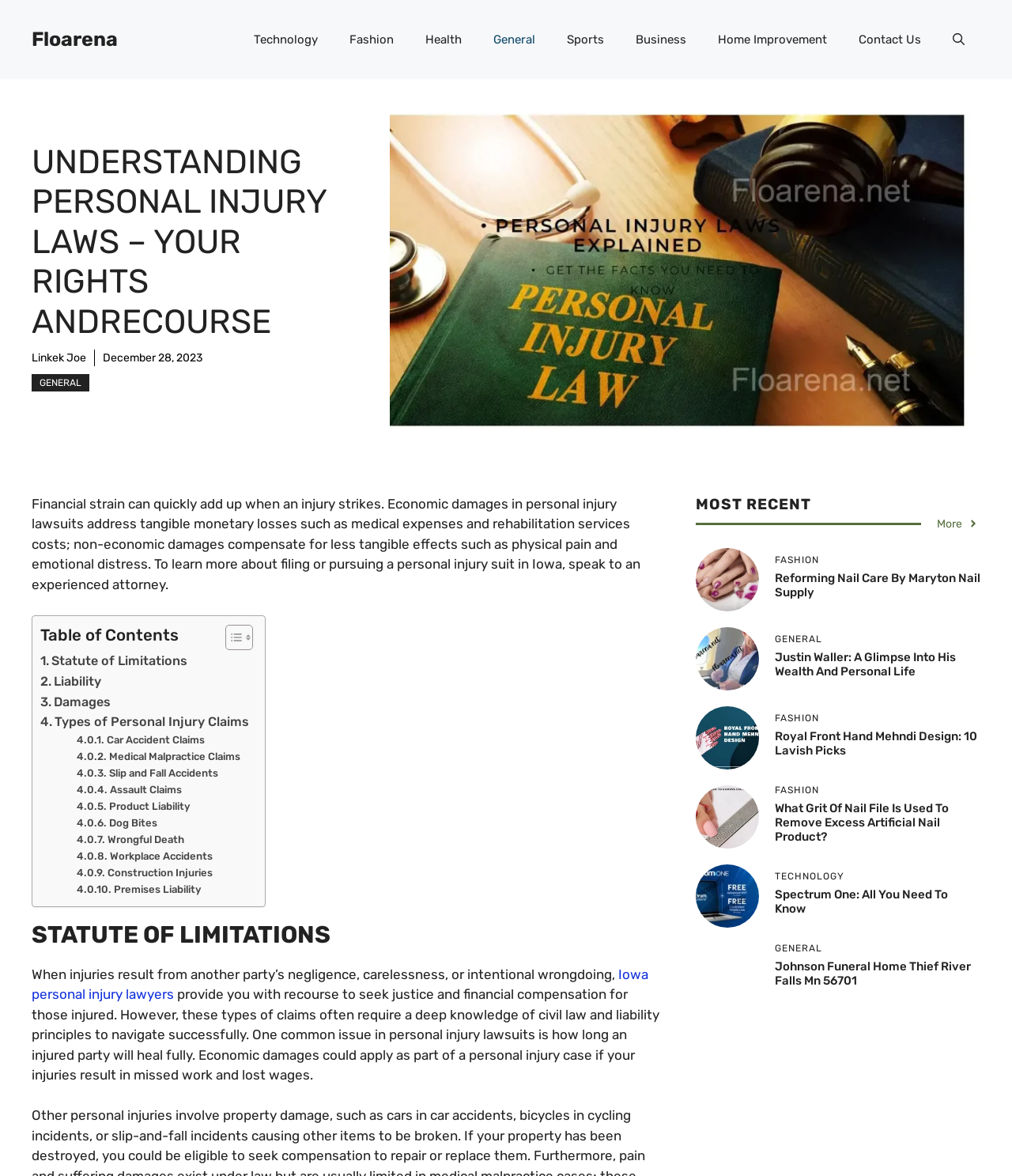Please determine the bounding box coordinates of the area that needs to be clicked to complete this task: 'Click on the 'Contact Us' link'. The coordinates must be four float numbers between 0 and 1, formatted as [left, top, right, bottom].

[0.833, 0.013, 0.926, 0.054]